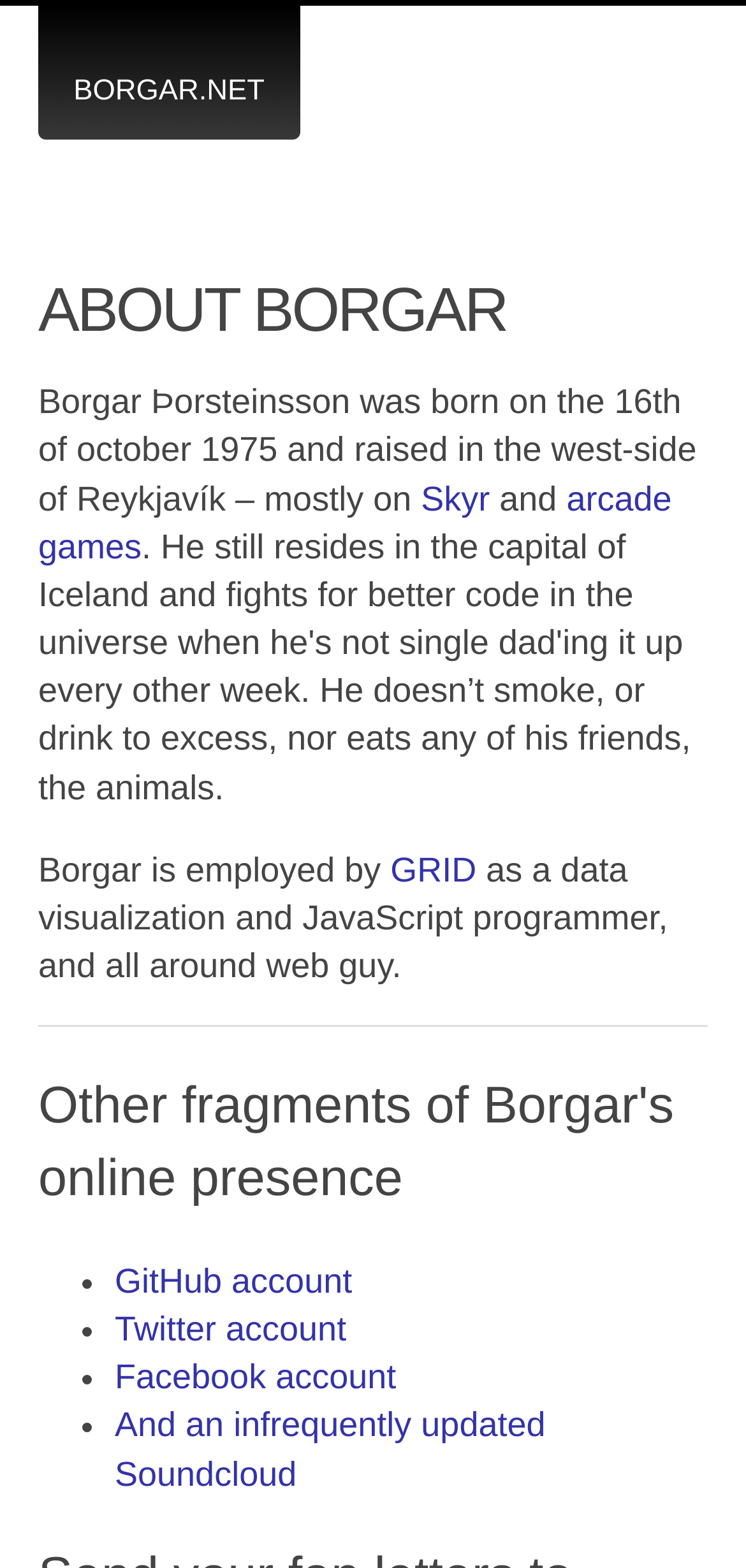Please respond in a single word or phrase: 
What is the name of the company where Borgar is employed?

GRID